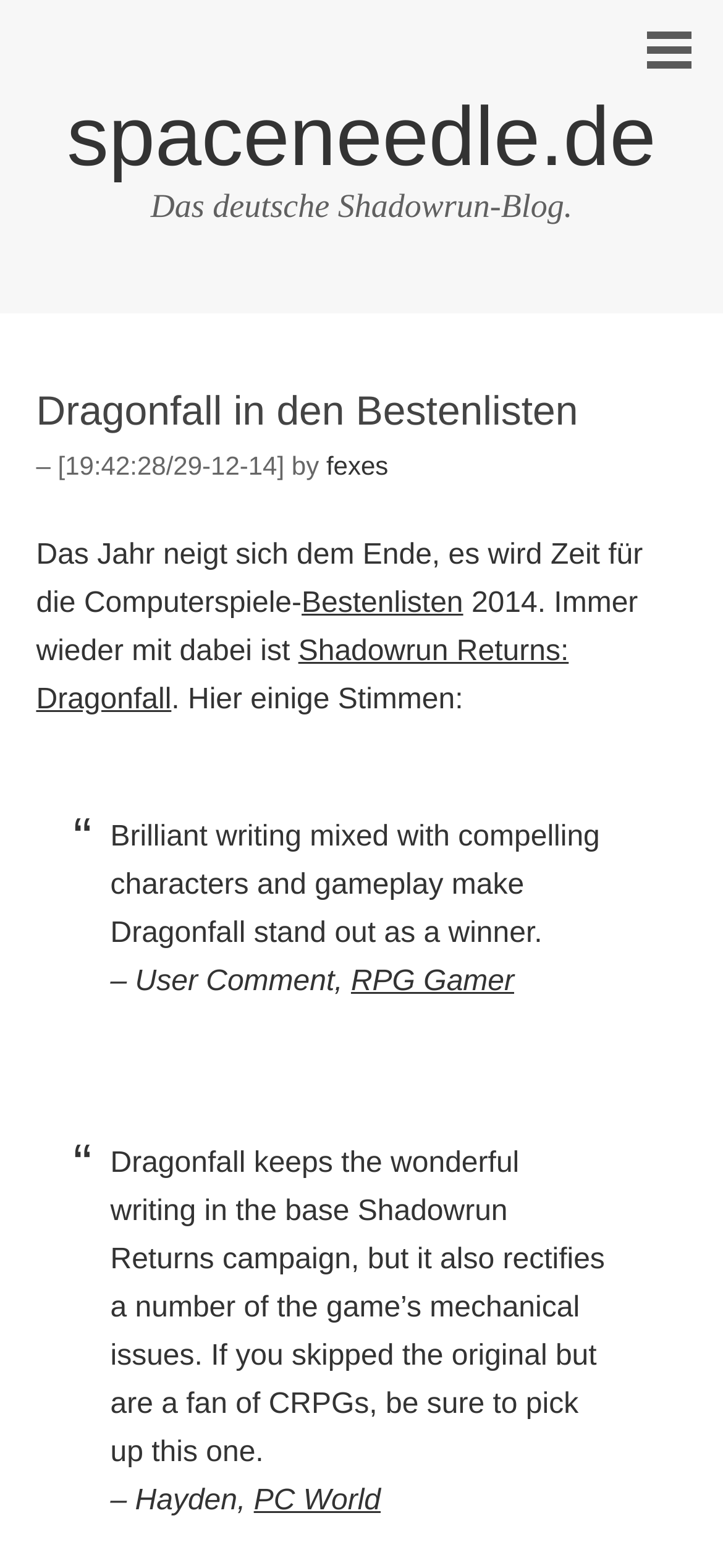Find the bounding box coordinates for the HTML element described as: "Shadowrun Returns: Dragonfall". The coordinates should consist of four float values between 0 and 1, i.e., [left, top, right, bottom].

[0.05, 0.405, 0.787, 0.456]